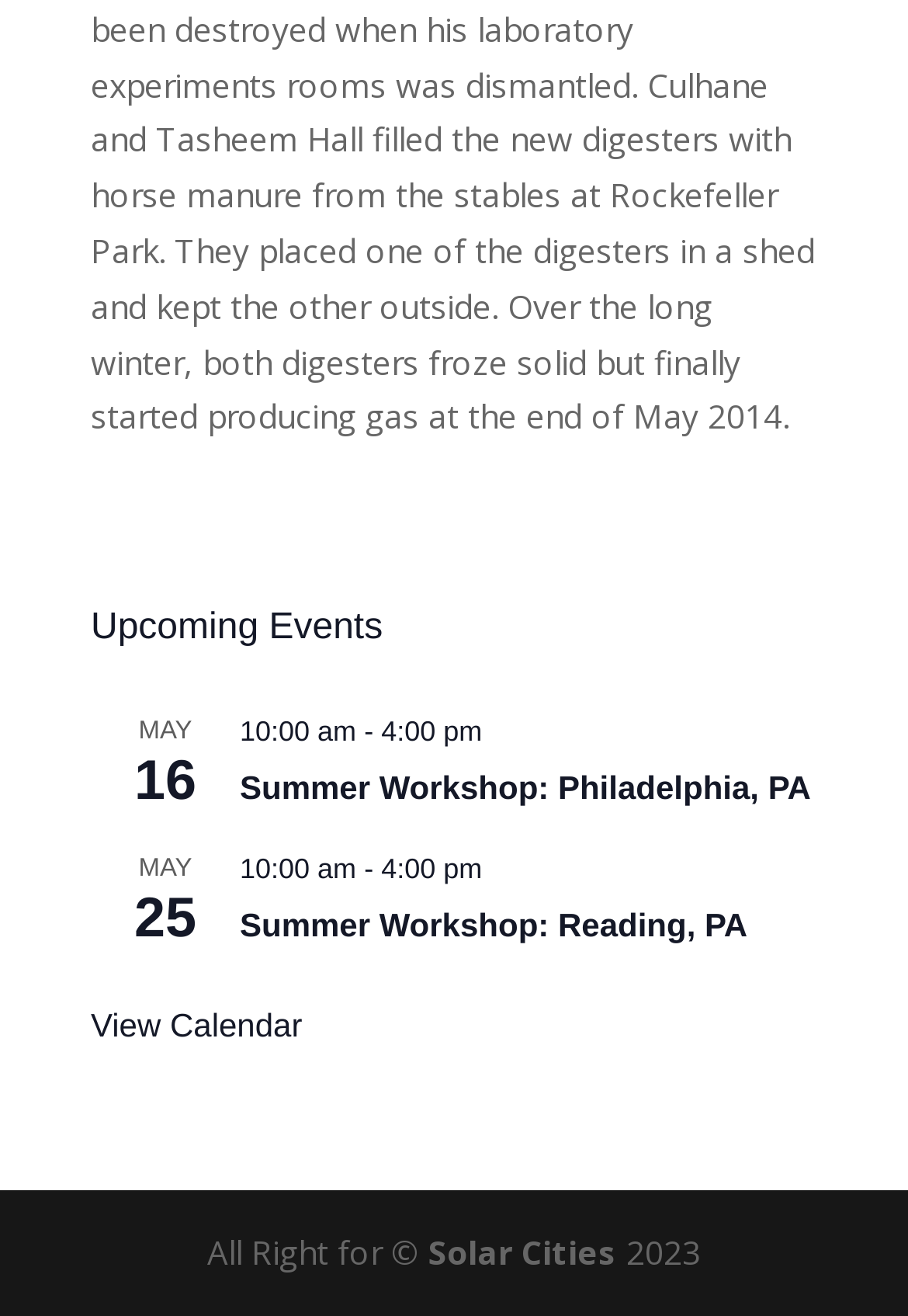What is the date of the first upcoming event?
Please answer the question with a detailed and comprehensive explanation.

I looked at the time element [194] and its child elements [205] and [206], which indicate the date of the first upcoming event as MAY 16.